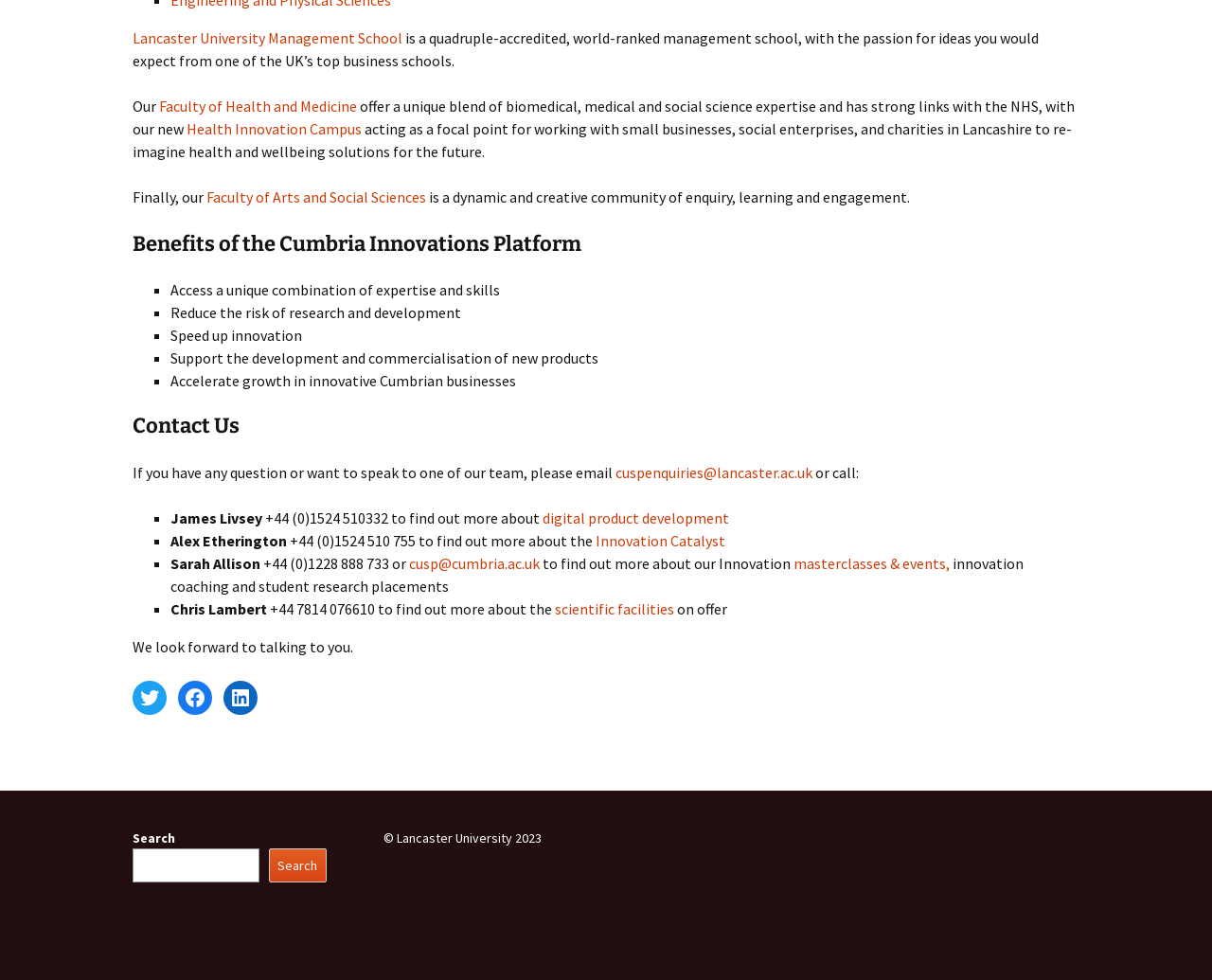Please locate the bounding box coordinates of the element that should be clicked to complete the given instruction: "Find out more about 'digital product development'".

[0.448, 0.519, 0.602, 0.538]